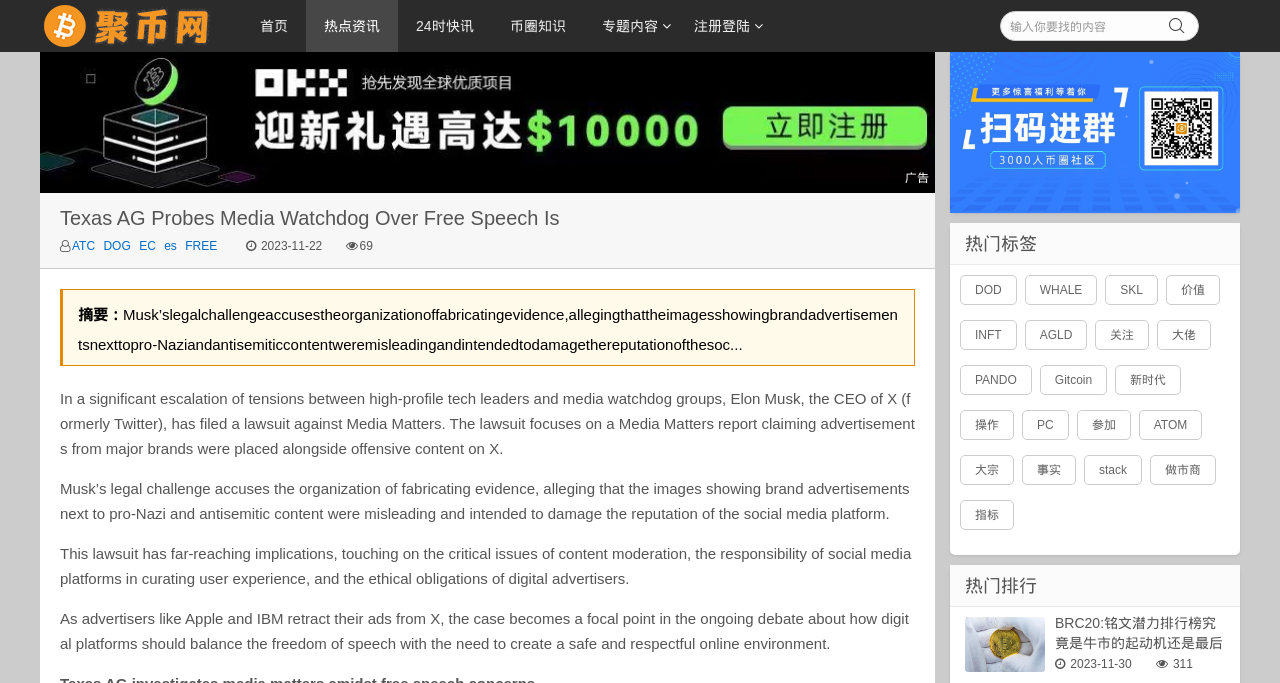Identify the bounding box coordinates of the clickable section necessary to follow the following instruction: "join the wechat group". The coordinates should be presented as four float numbers from 0 to 1, i.e., [left, top, right, bottom].

[0.742, 0.183, 0.969, 0.203]